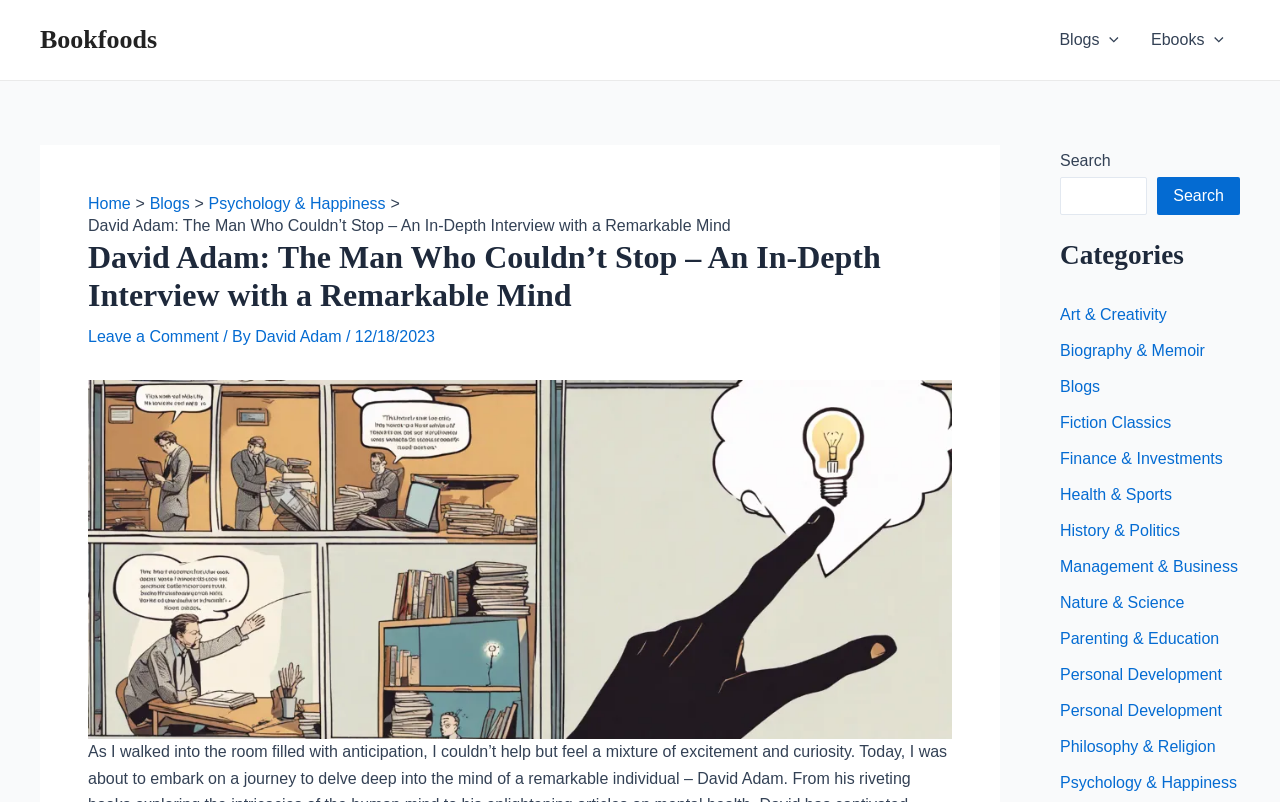Using the provided description Bookfoods, find the bounding box coordinates for the UI element. Provide the coordinates in (top-left x, top-left y, bottom-right x, bottom-right y) format, ensuring all values are between 0 and 1.

[0.031, 0.032, 0.123, 0.068]